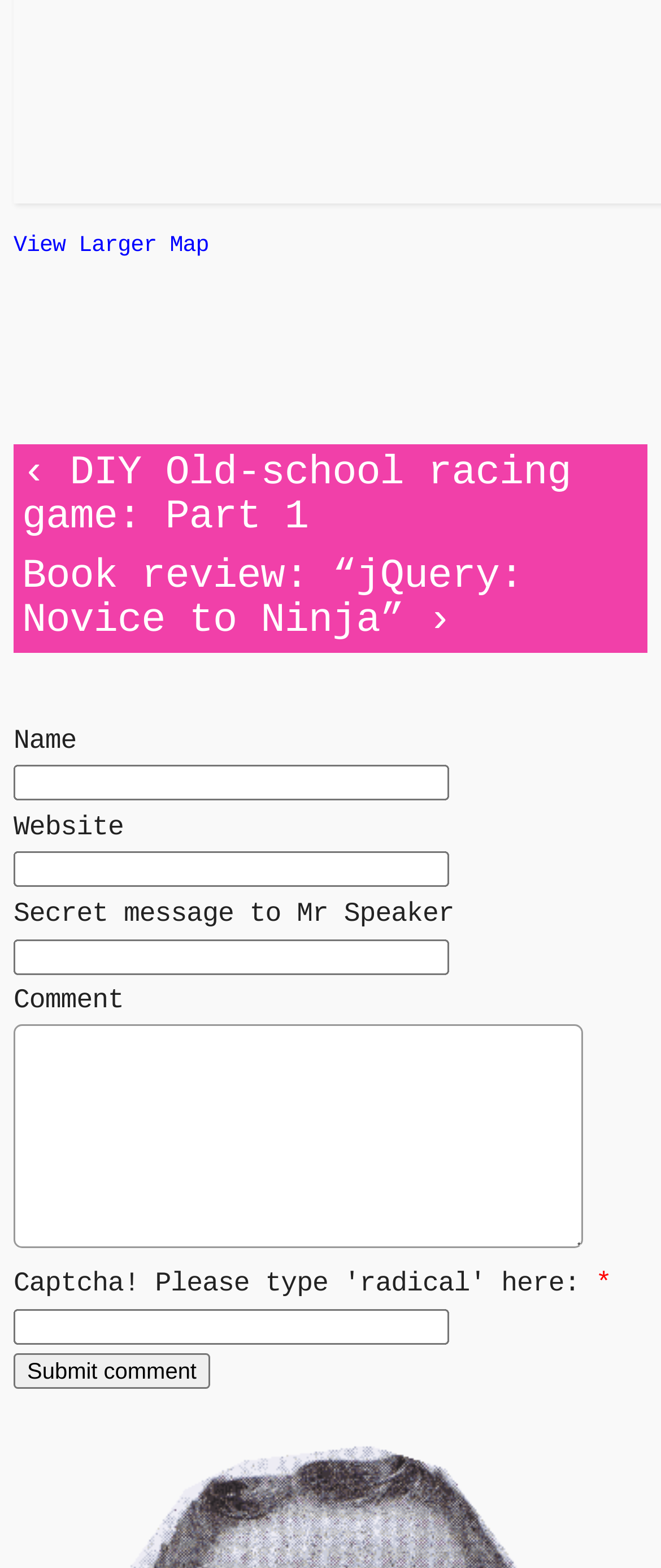Please answer the following question using a single word or phrase: 
Is the 'Name' text box required?

No